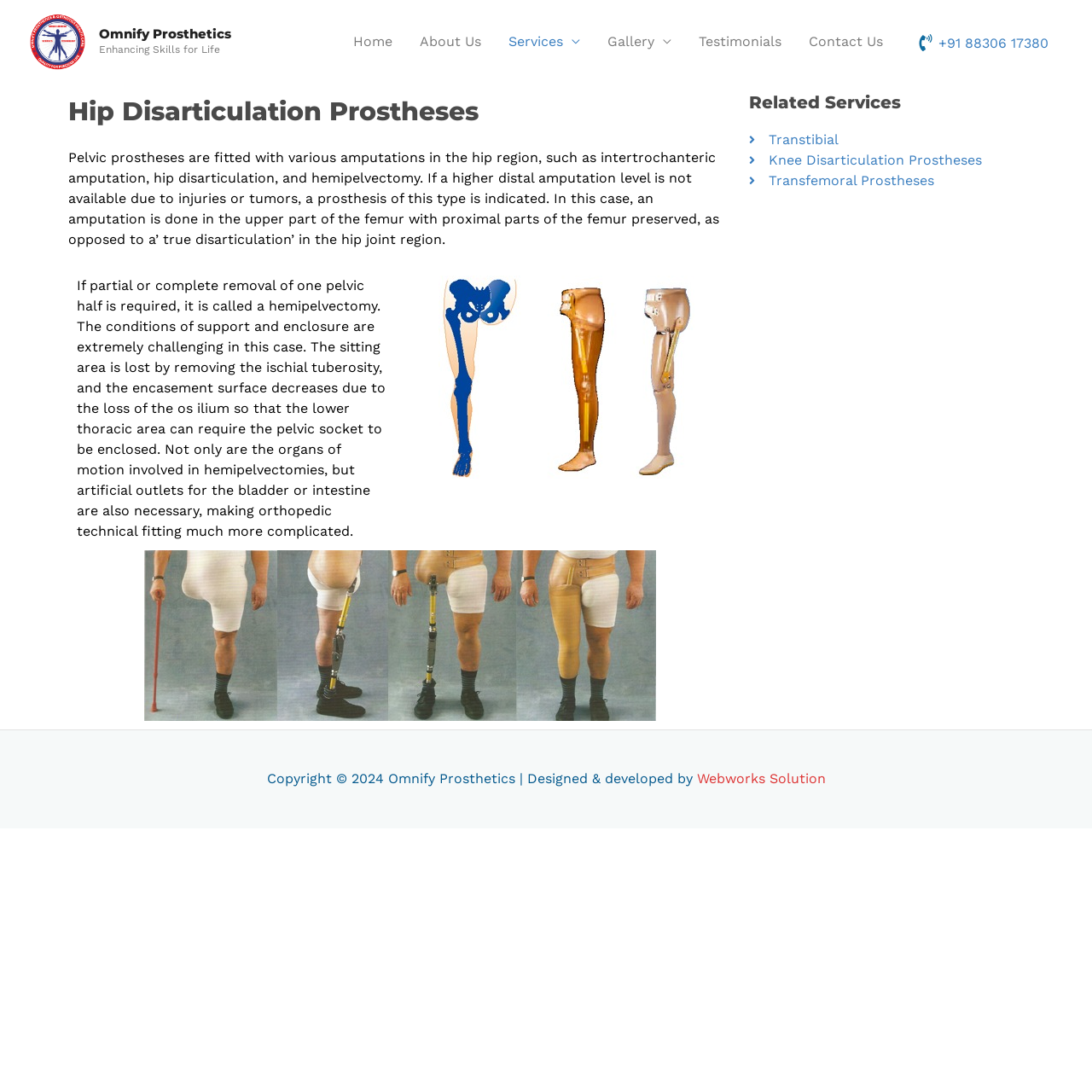What is the purpose of a hemipelvectomy?
Using the image, elaborate on the answer with as much detail as possible.

According to the webpage, a hemipelvectomy is a surgical procedure that involves the partial or complete removal of one pelvic half, which is required in certain cases, and the webpage explains the challenges of supporting and enclosing the area after such a procedure.